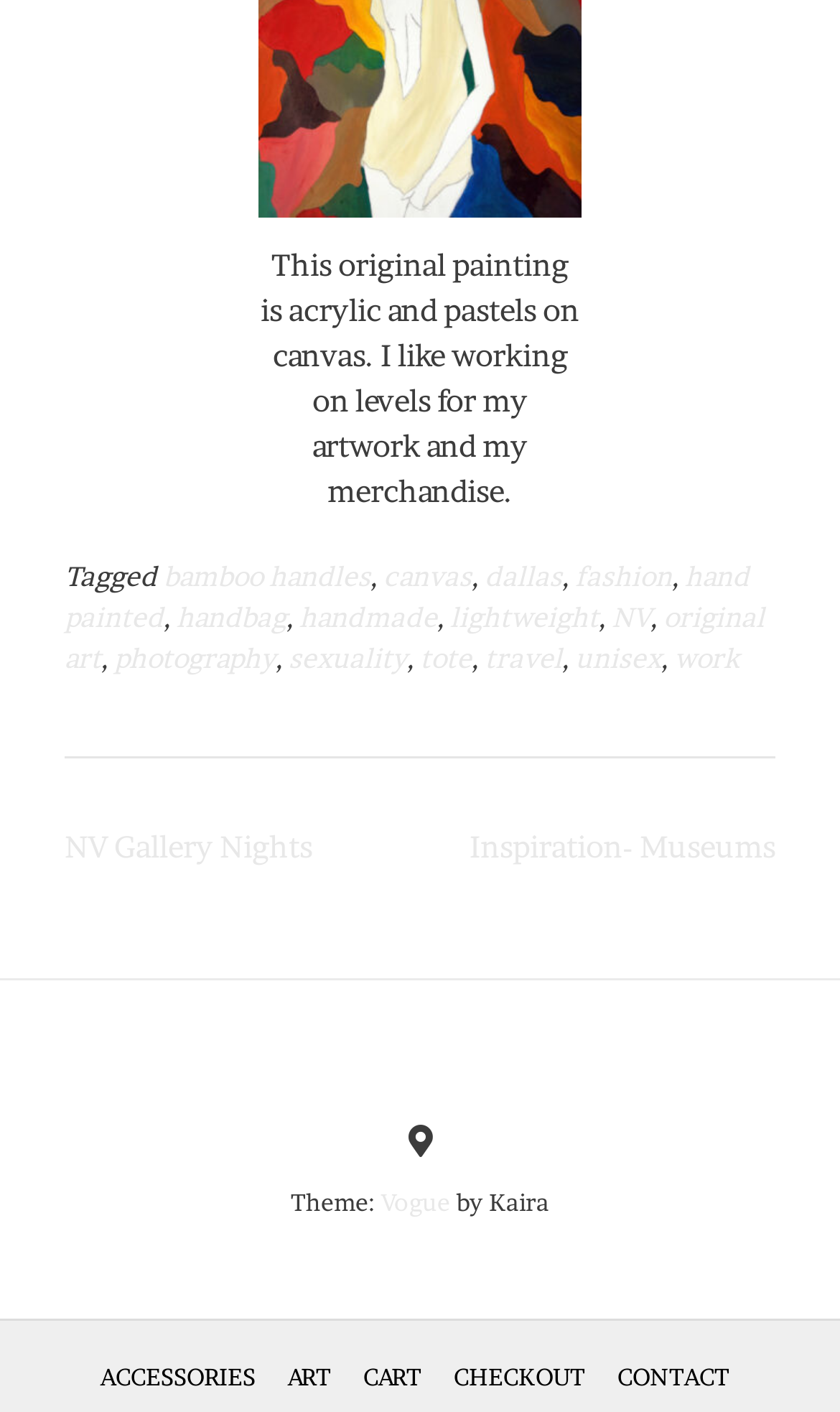Return the bounding box coordinates of the UI element that corresponds to this description: "fashion". The coordinates must be given as four float numbers in the range of 0 and 1, [left, top, right, bottom].

[0.685, 0.397, 0.8, 0.42]